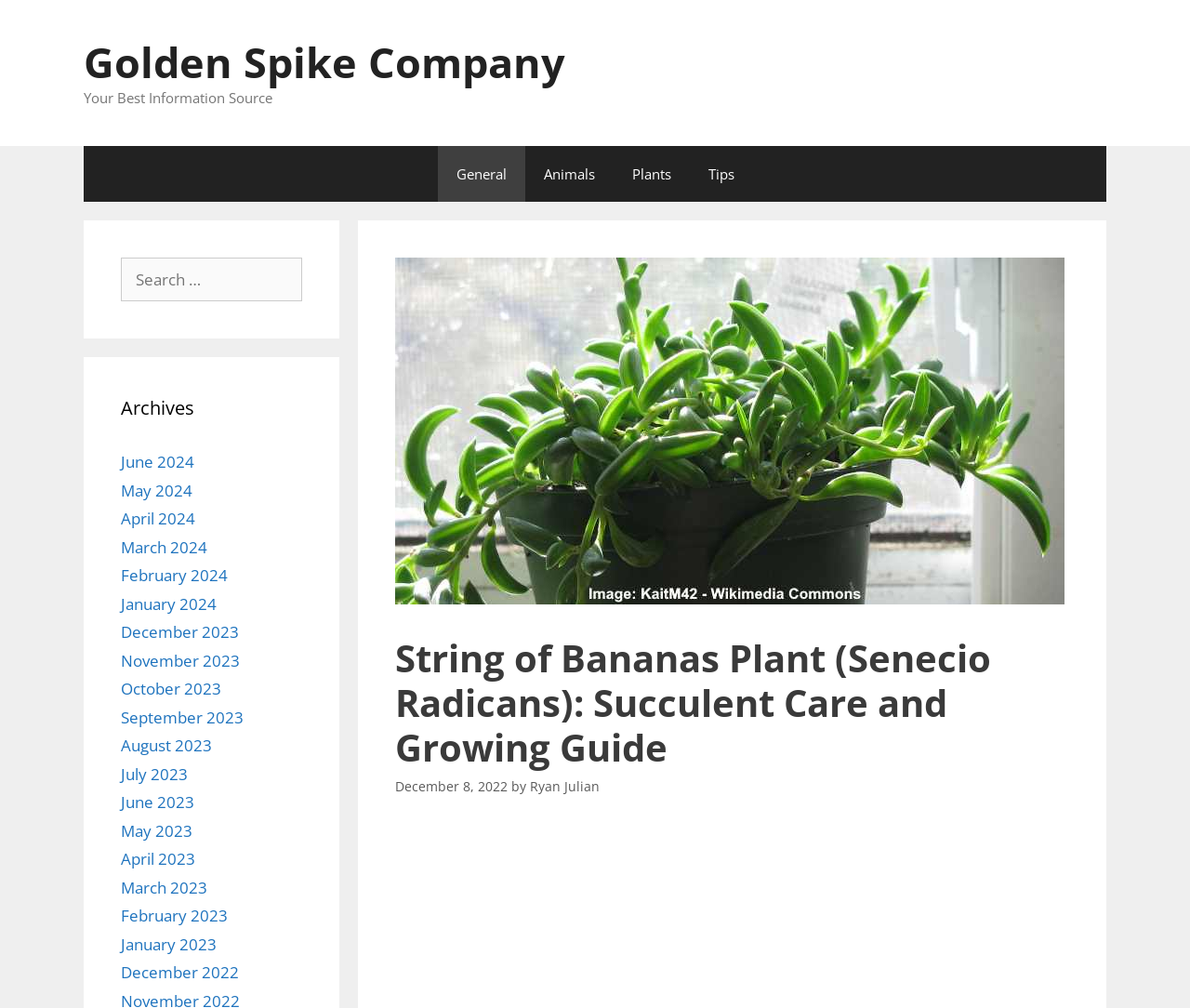How many archive links are there?
Please utilize the information in the image to give a detailed response to the question.

I counted the number of links in the archives section, which are the months from June 2024 to December 2022, and found that there are 13 links in total.